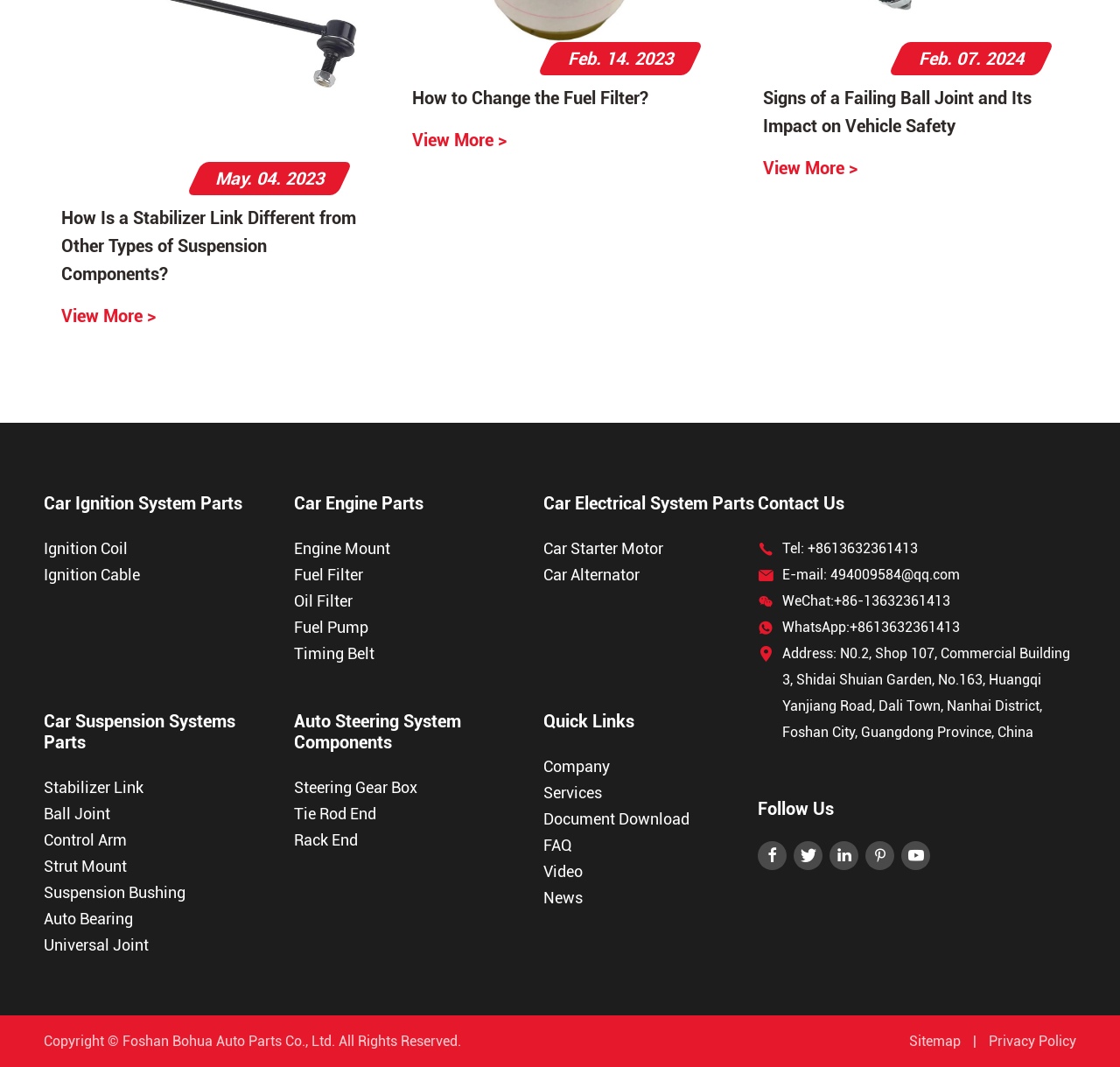Specify the bounding box coordinates of the region I need to click to perform the following instruction: "Contact us". The coordinates must be four float numbers in the range of 0 to 1, i.e., [left, top, right, bottom].

[0.677, 0.462, 0.754, 0.481]